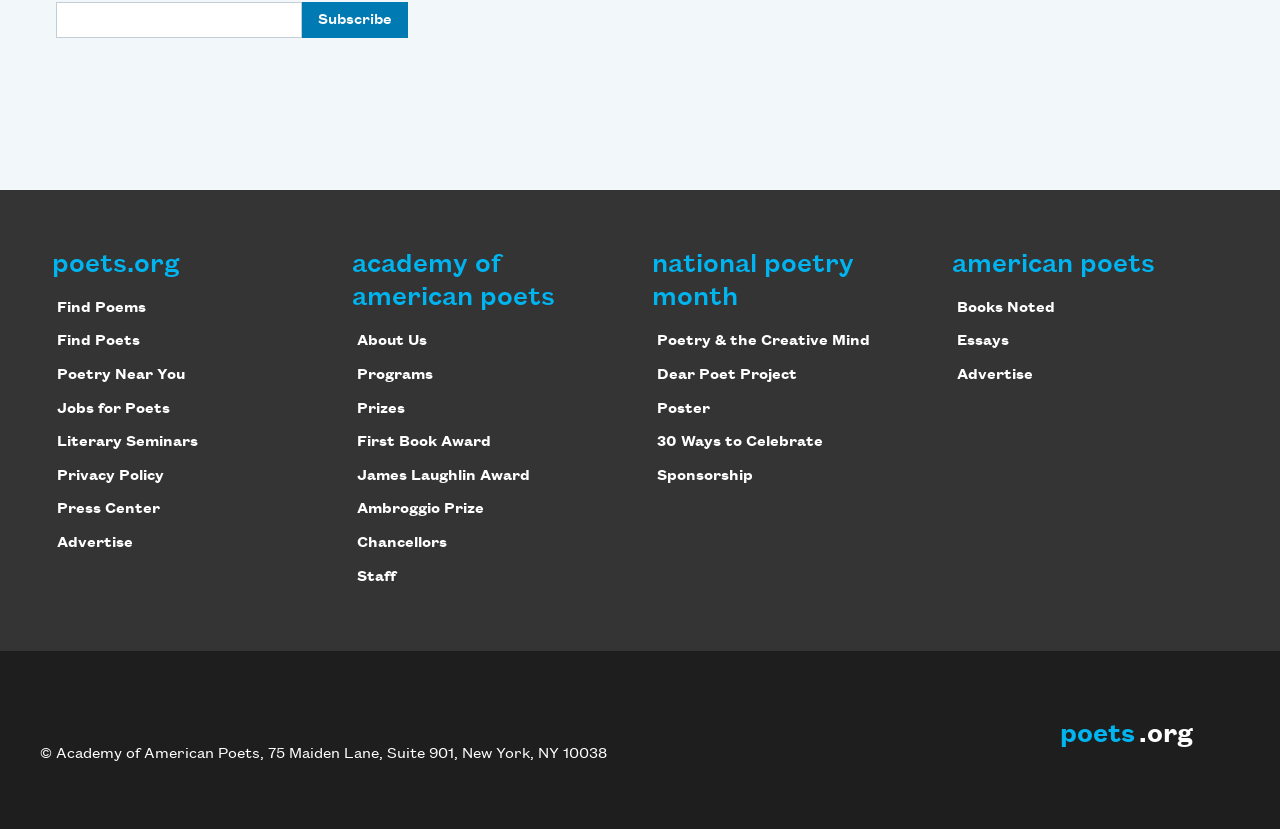What is the theme of the links in the footer?
Using the image as a reference, answer the question in detail.

The links in the footer section are related to poetry and literature, including links to 'Find Poems', 'Find Poets', 'Poetry Near You', and other poetry-related topics, indicating that the theme of the links is poetry and literature.